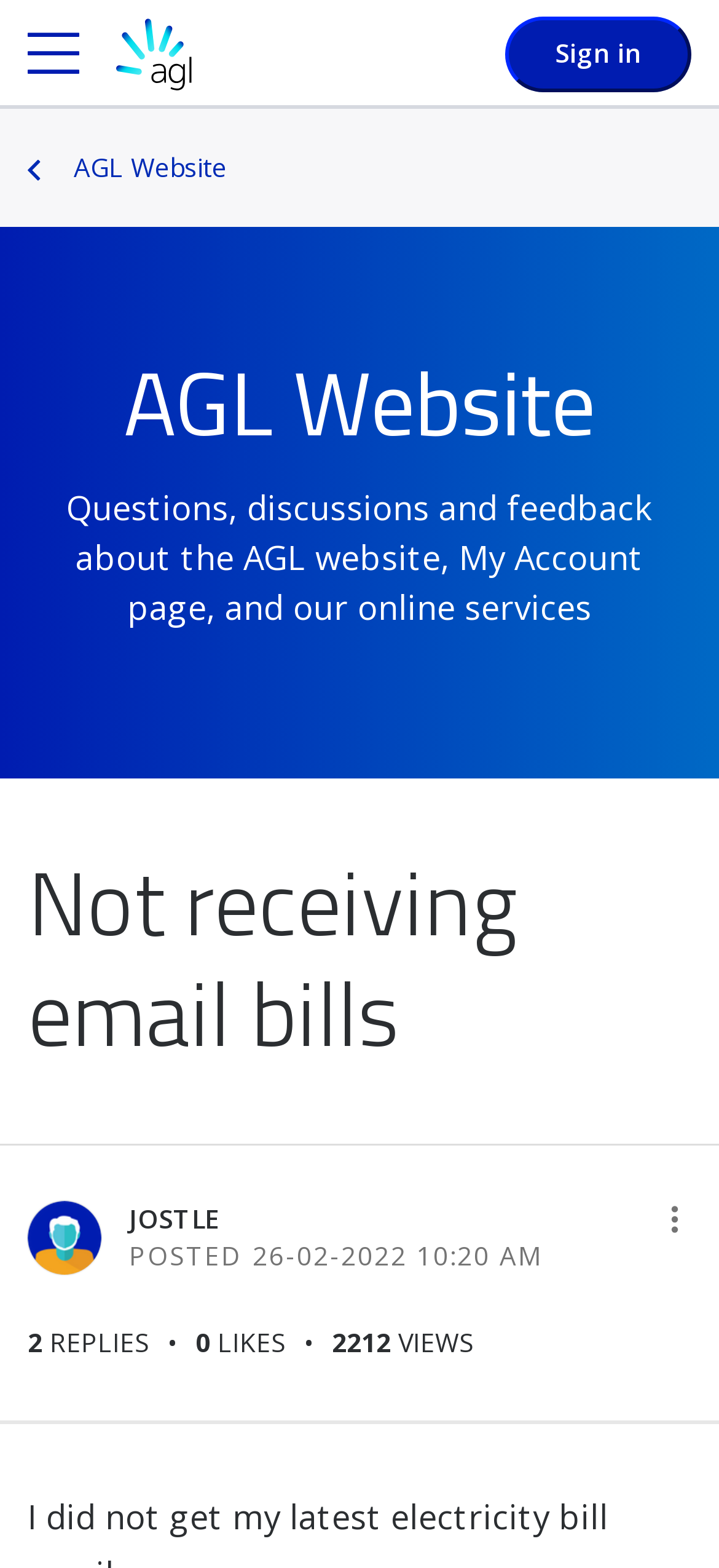Based on the visual content of the image, answer the question thoroughly: Who posted the 'Not receiving email bills' topic?

I found the answer by examining the image and link next to the topic title, which contains the text 'View Profile of jostle' and 'JOSTLE'.